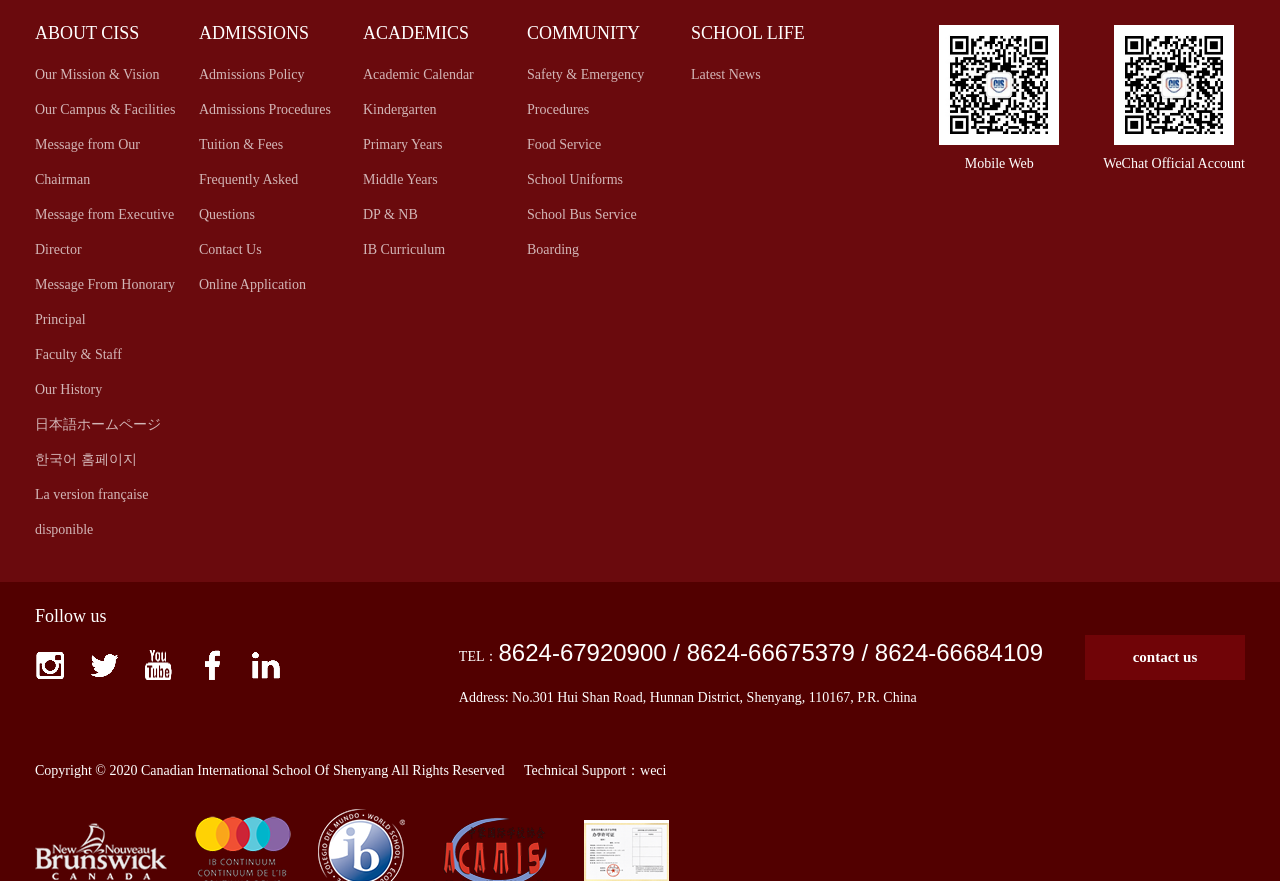Using the information in the image, give a comprehensive answer to the question: 
What is the name of the school?

I found the name of the school by looking at the bottom of the webpage, where it says 'Copyright © 2020 Canadian International School Of Shenyang All Rights Reserved'.